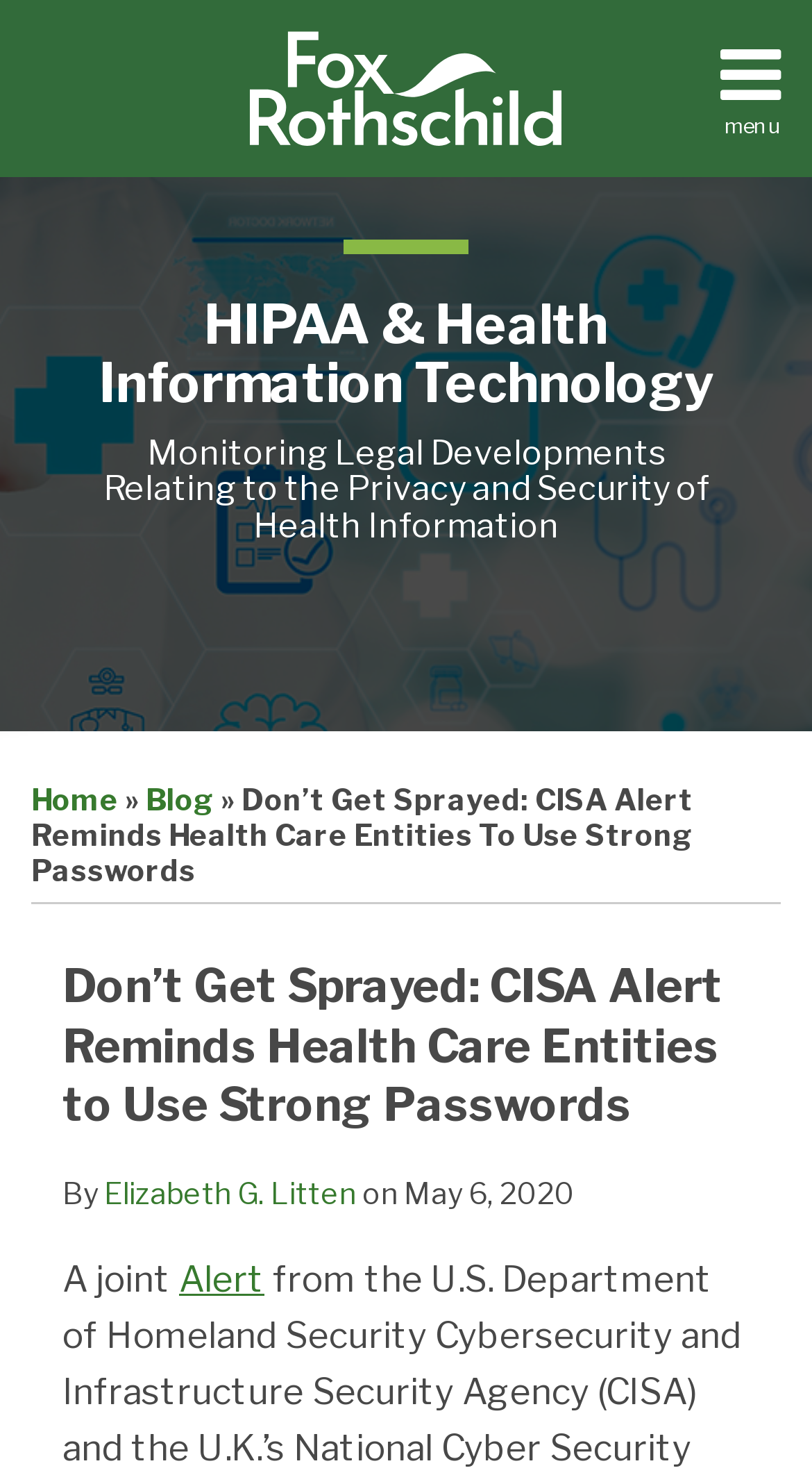Locate the bounding box coordinates of the element's region that should be clicked to carry out the following instruction: "Search for something". The coordinates need to be four float numbers between 0 and 1, i.e., [left, top, right, bottom].

[0.0, 0.096, 0.046, 0.15]